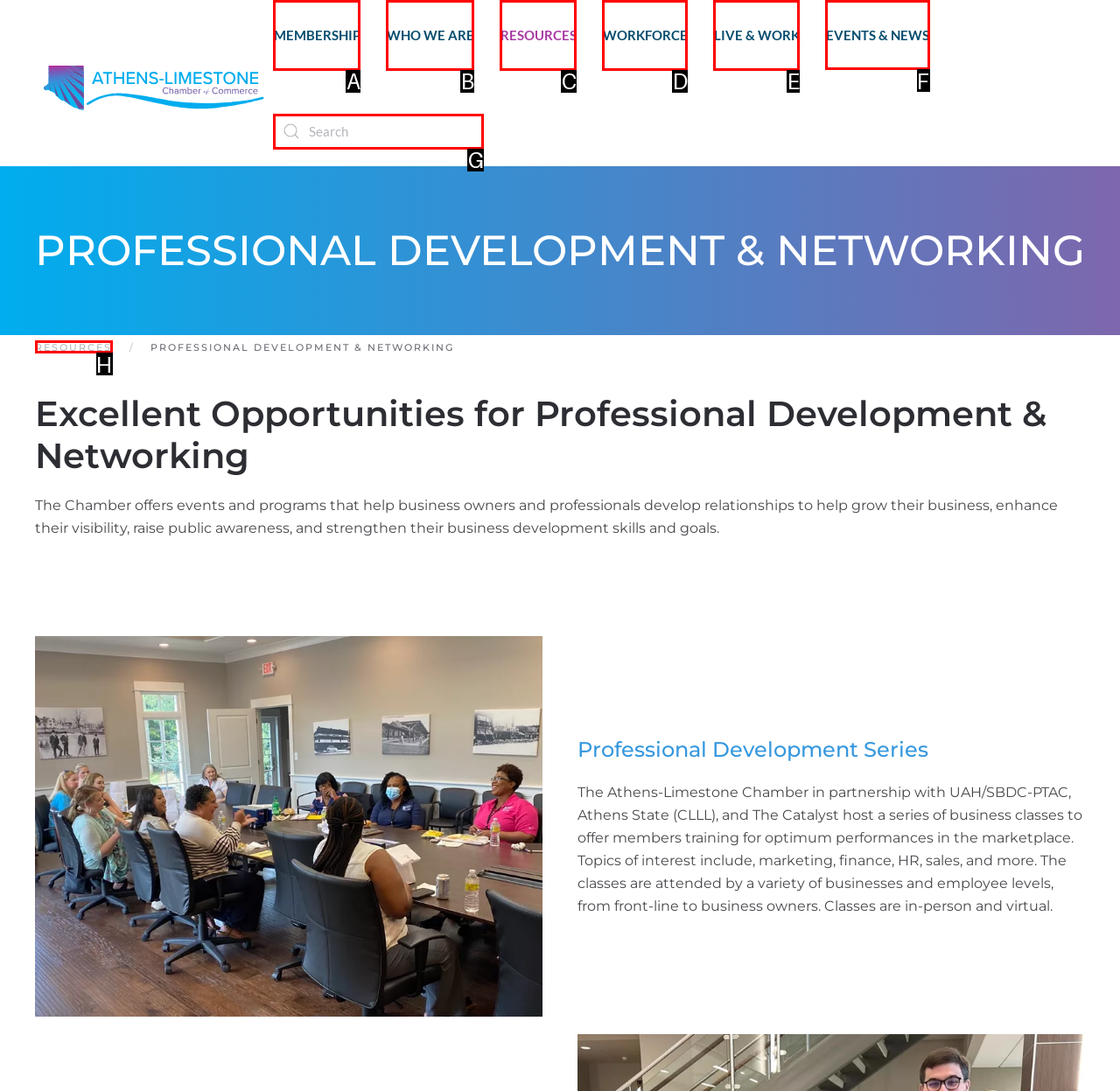Look at the highlighted elements in the screenshot and tell me which letter corresponds to the task: View events and news.

F